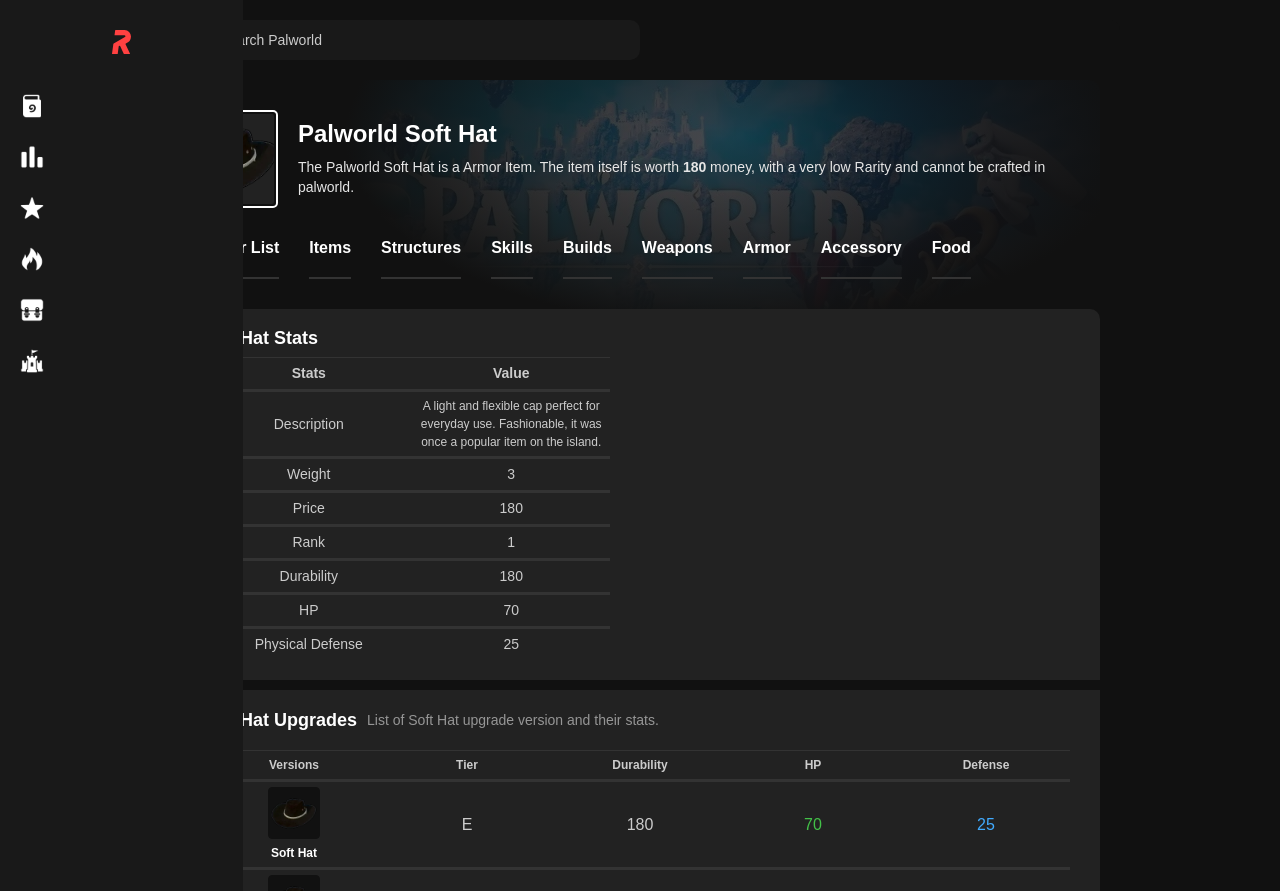Locate the bounding box coordinates of the clickable region necessary to complete the following instruction: "Click on Pals". Provide the coordinates in the format of four float numbers between 0 and 1, i.e., [left, top, right, bottom].

[0.0, 0.209, 0.05, 0.258]